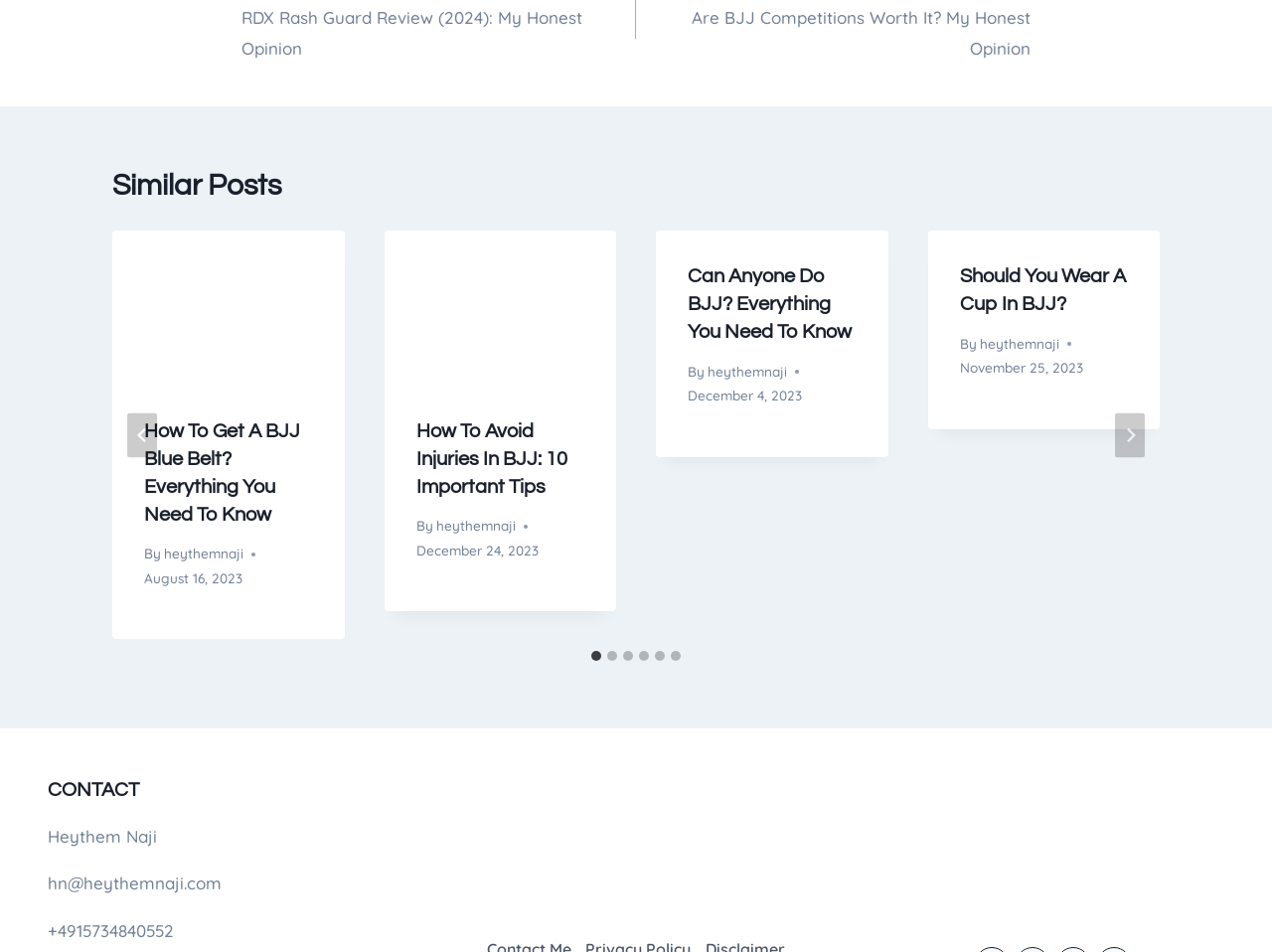Please identify the bounding box coordinates of the element that needs to be clicked to perform the following instruction: "Go to the 'CONTACT' section".

[0.038, 0.814, 0.307, 0.845]